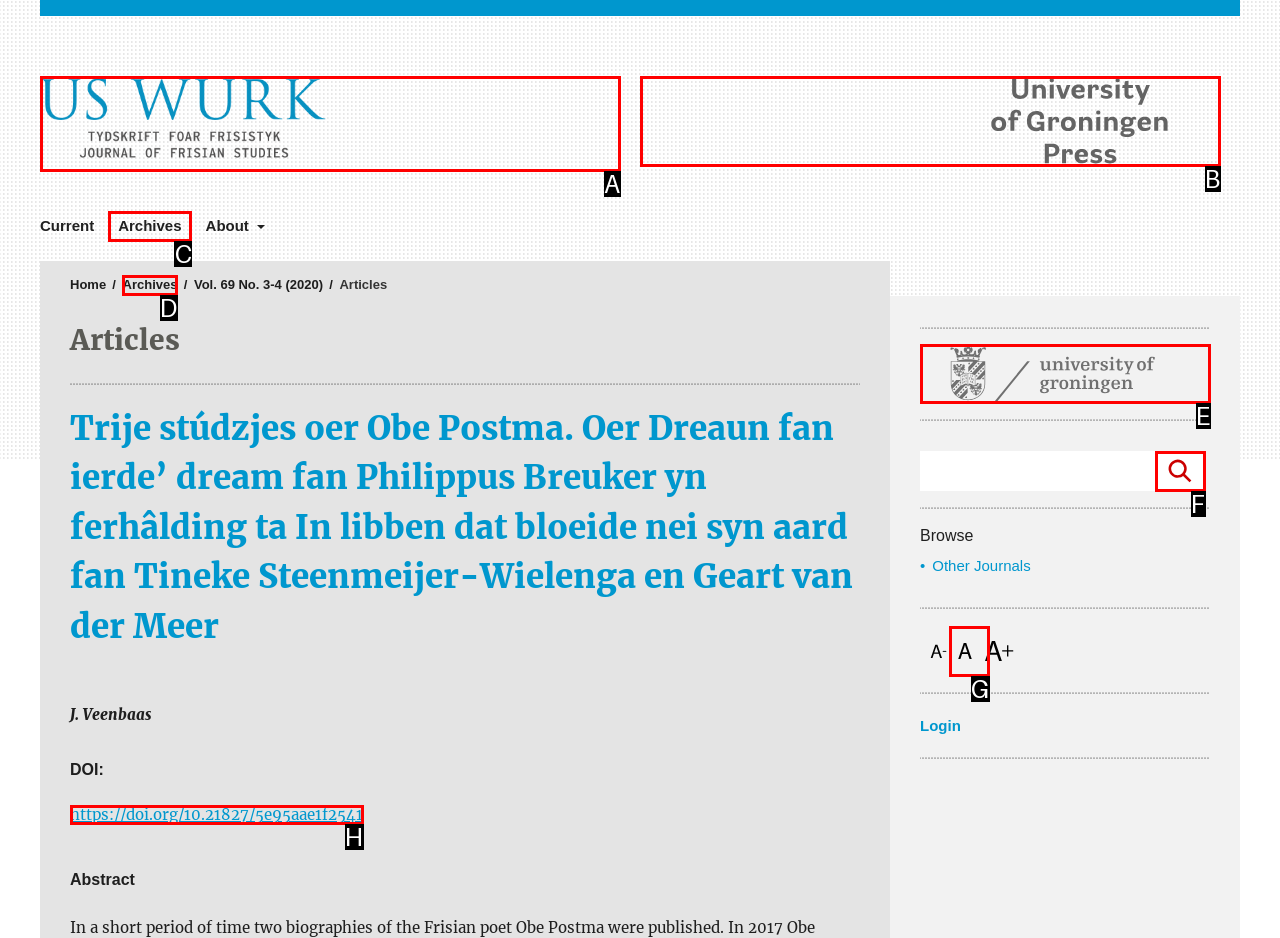Select the HTML element that corresponds to the description: Us Wurk
Reply with the letter of the correct option from the given choices.

A